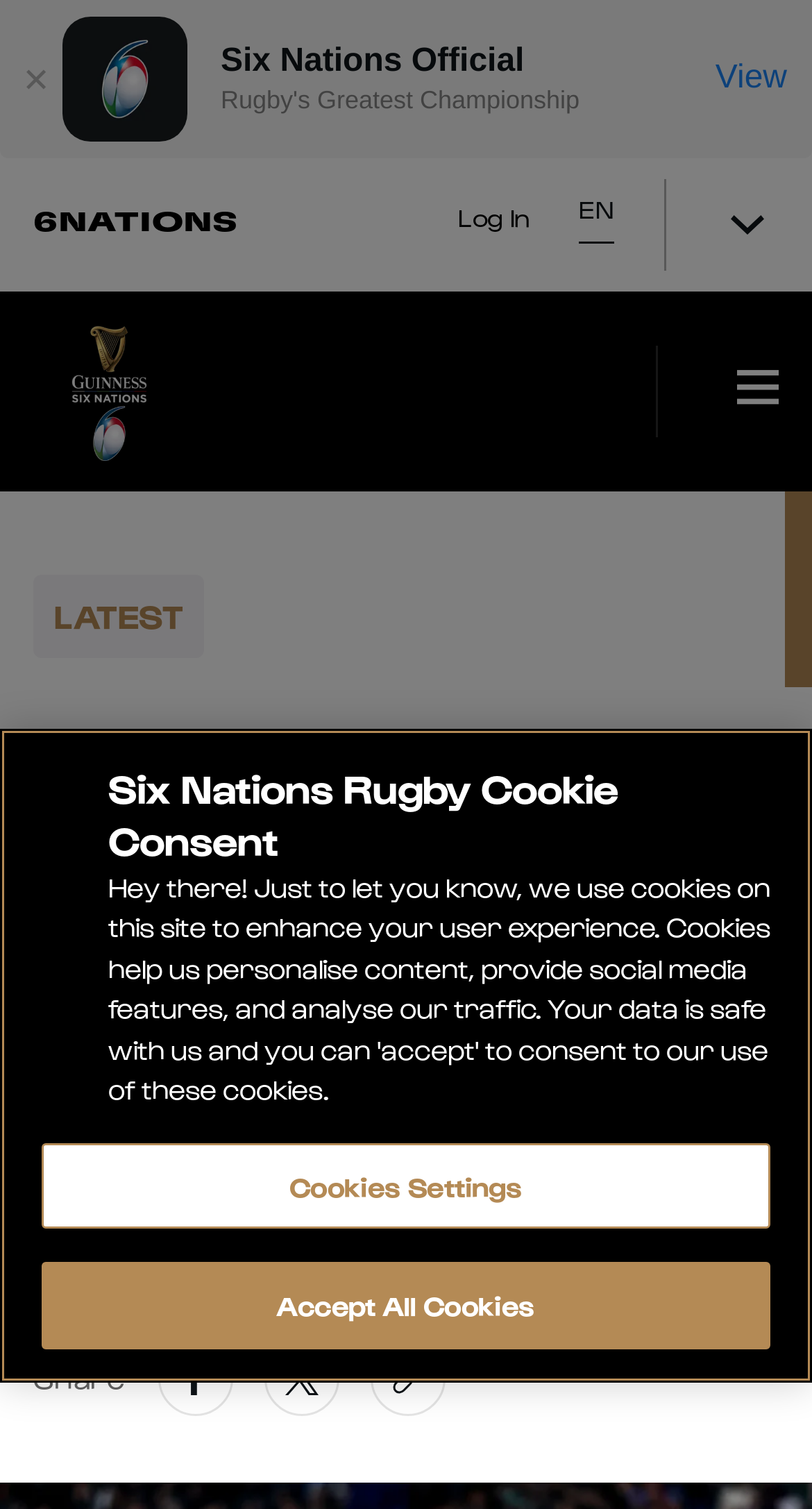Give a one-word or short phrase answer to the question: 
What is the language of the webpage?

English